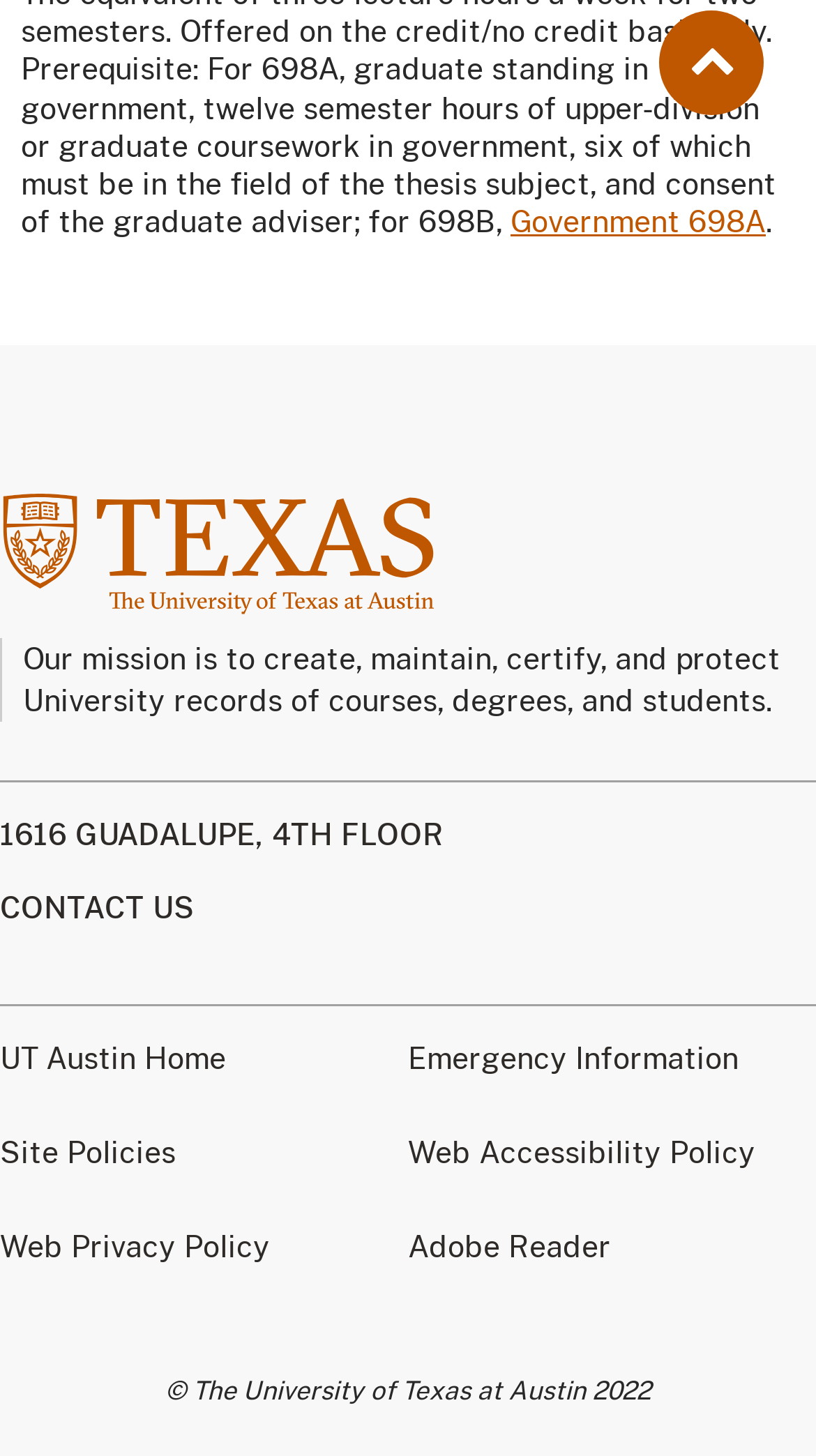Can you determine the bounding box coordinates of the area that needs to be clicked to fulfill the following instruction: "go back to top"?

[0.808, 0.007, 0.936, 0.079]